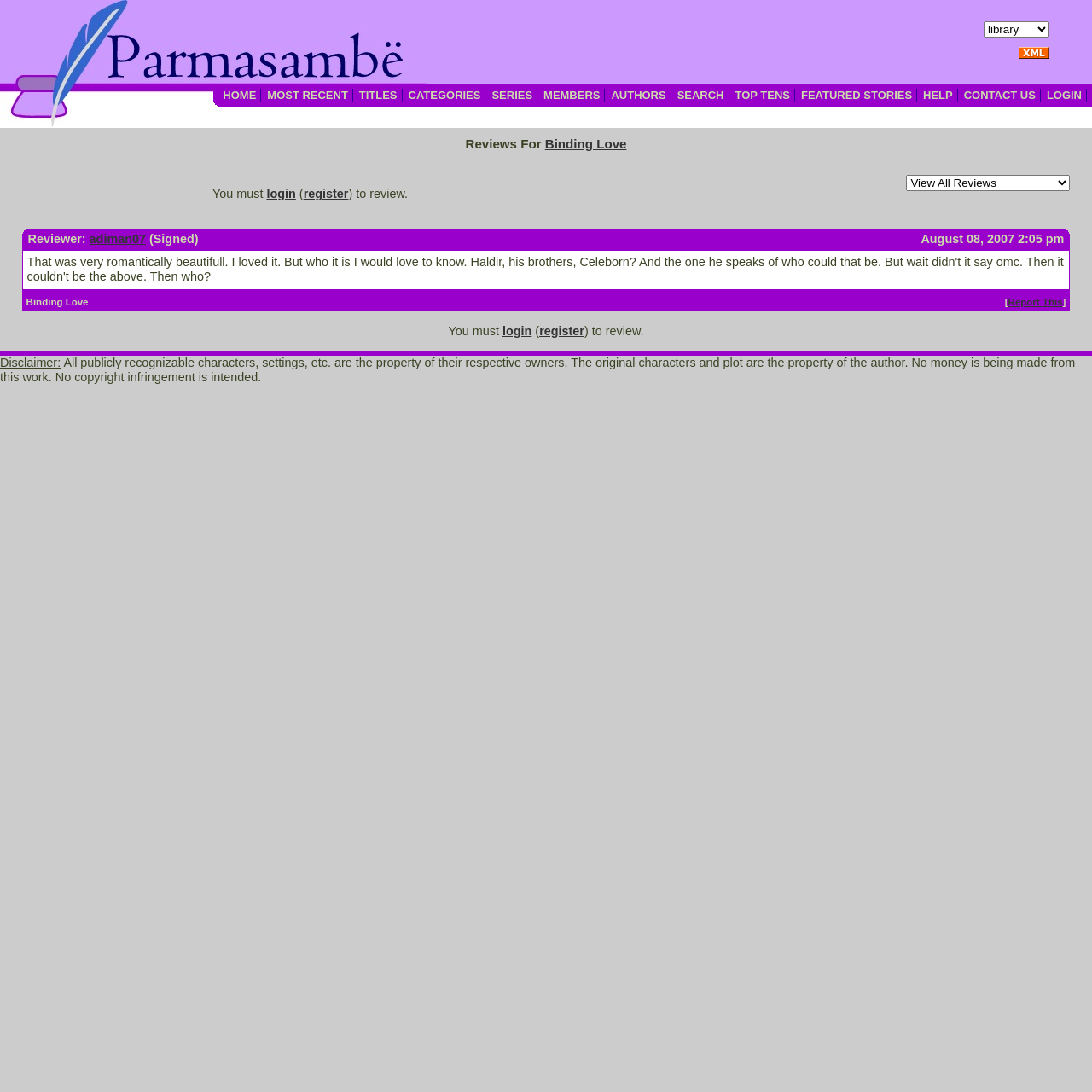Identify the bounding box coordinates for the region of the element that should be clicked to carry out the instruction: "Report this review". The bounding box coordinates should be four float numbers between 0 and 1, i.e., [left, top, right, bottom].

[0.923, 0.272, 0.973, 0.281]